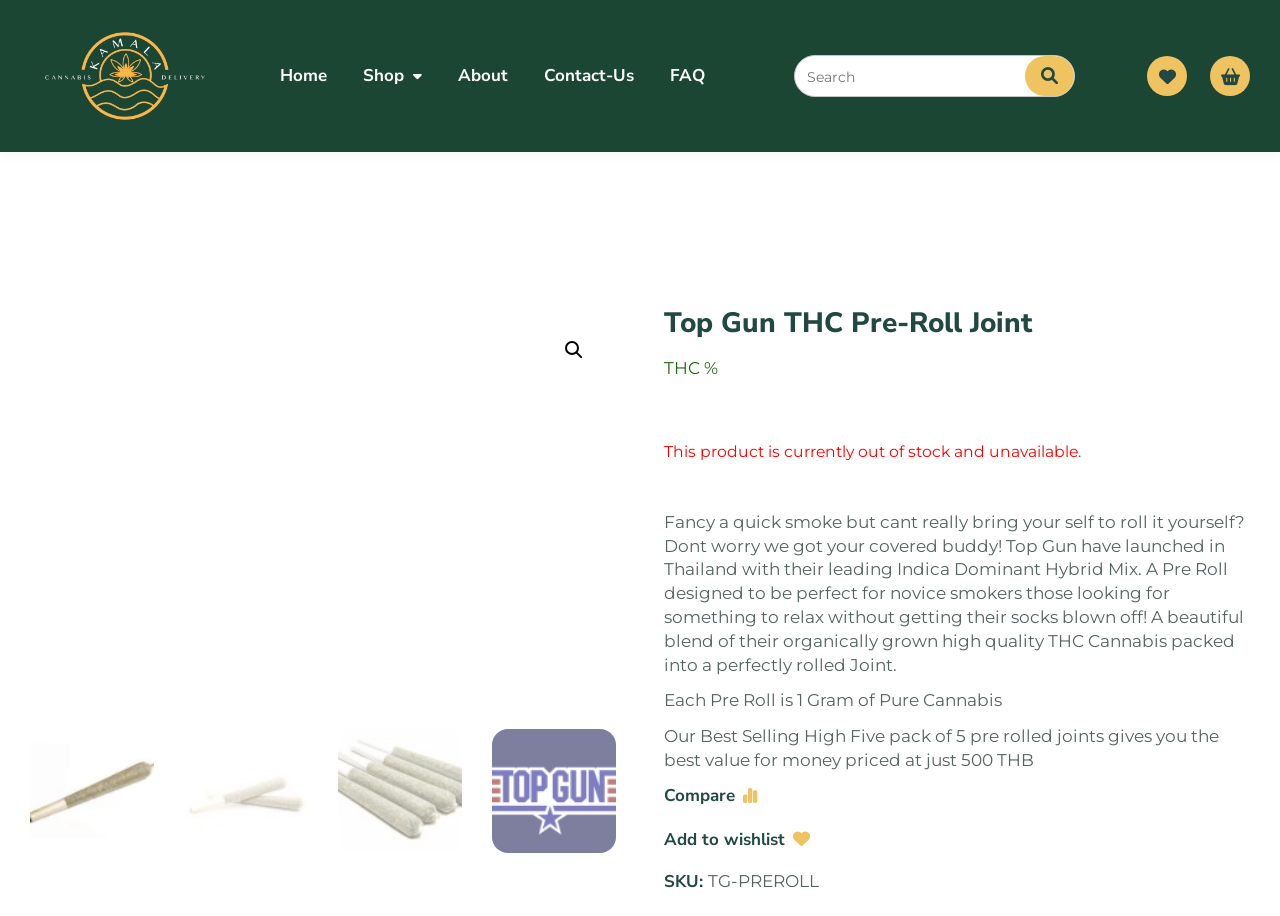Find and generate the main title of the webpage.

Top Gun THC Pre-Roll Joint